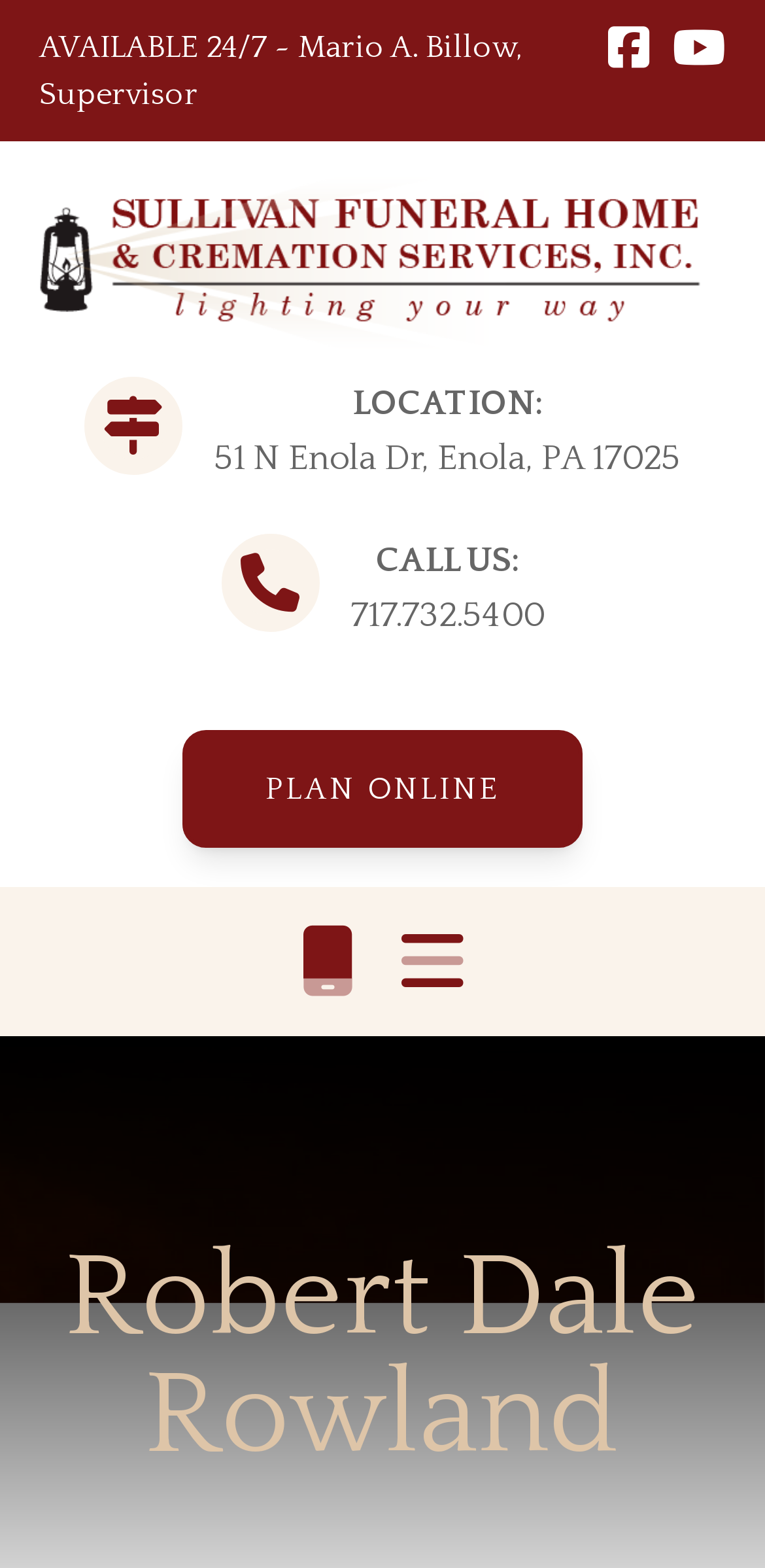What is the name of the funeral home?
Based on the image, provide a one-word or brief-phrase response.

Sullivan Funeral Home & Cremation Services, Inc.